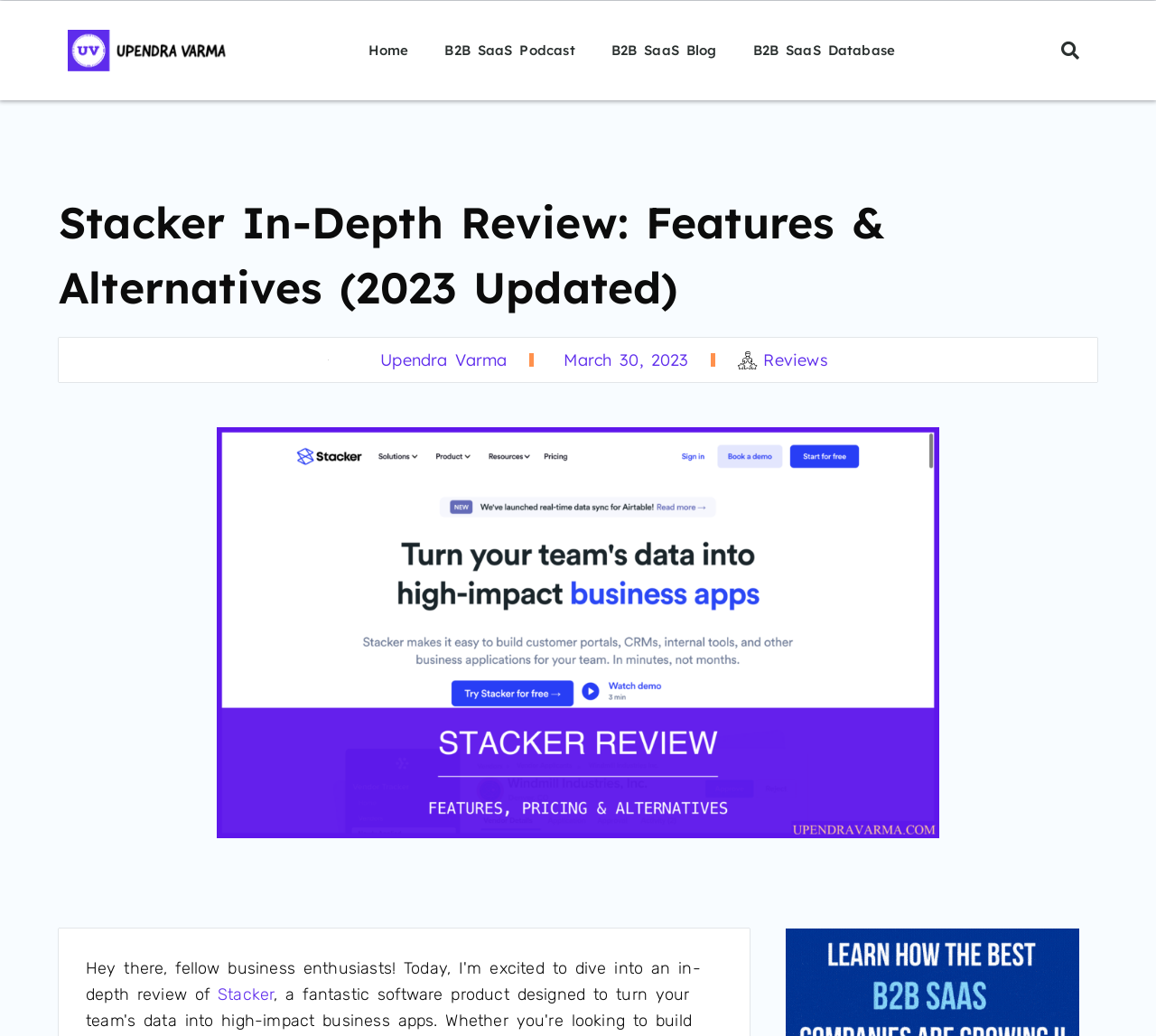Given the element description, predict the bounding box coordinates in the format (top-left x, top-left y, bottom-right x, bottom-right y), using floating point numbers between 0 and 1: Upendra Varma

[0.284, 0.335, 0.439, 0.36]